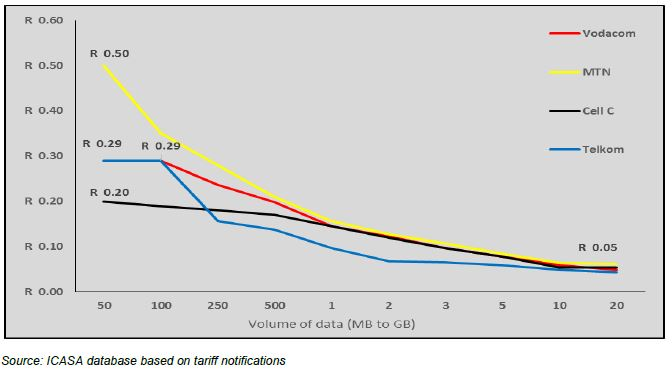Which operator's price decreases gradually?
Give a detailed response to the question by analyzing the screenshot.

The red line, which corresponds to Vodacom, starts at R0.50 and decreases gradually as the volume of data increases.